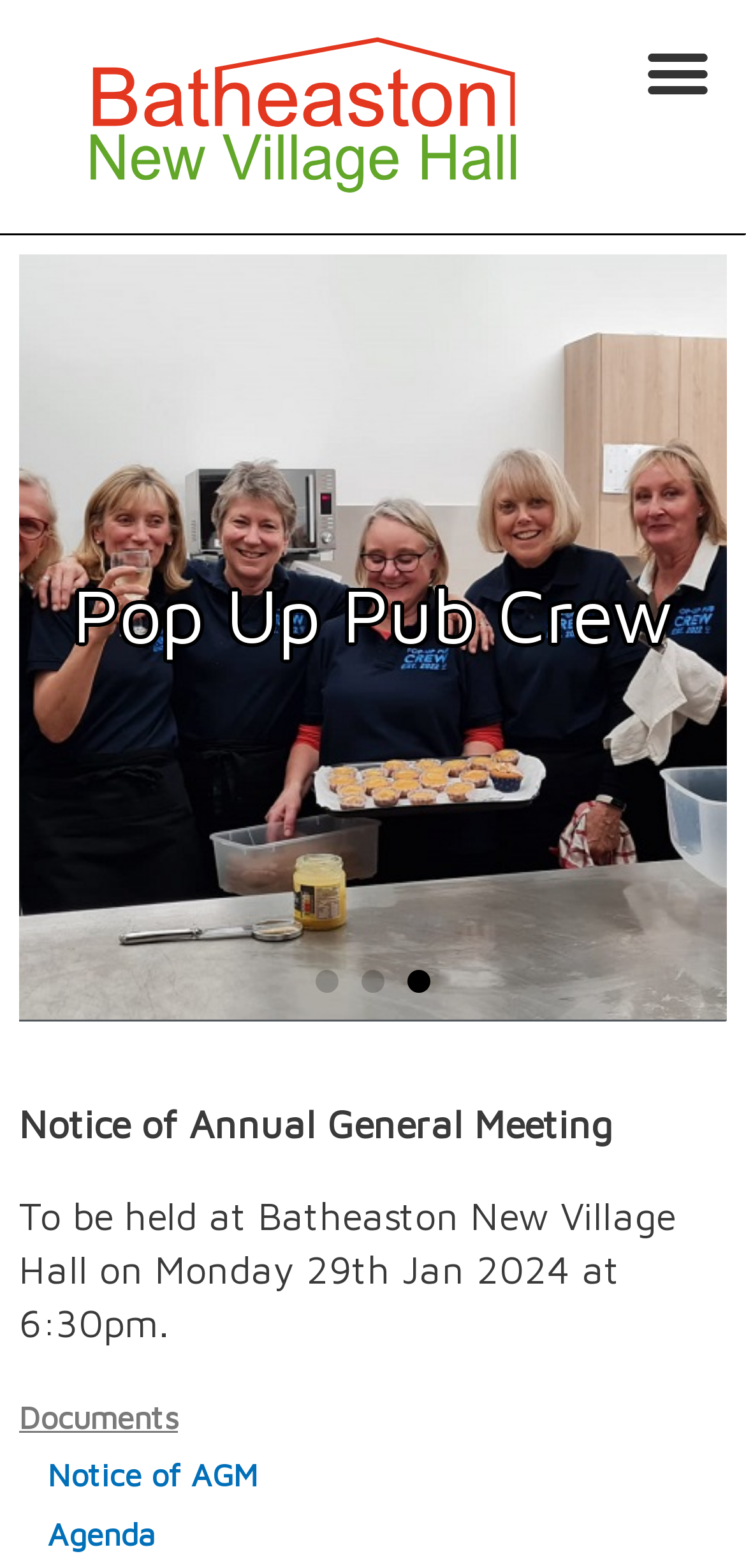Given the description "Ramz E Ishq Episode 26", provide the bounding box coordinates of the corresponding UI element.

None